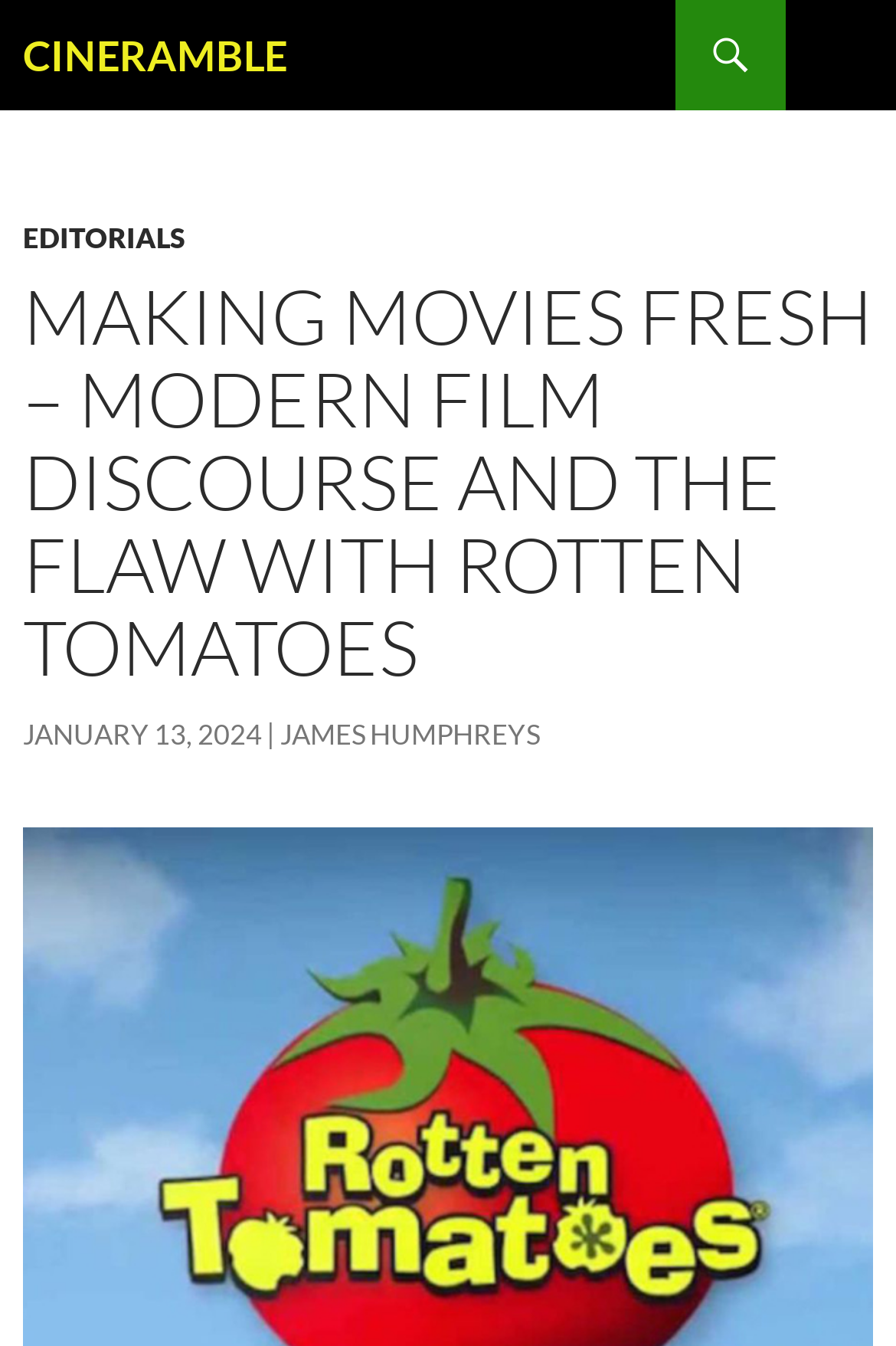Create an elaborate caption for the webpage.

The webpage is about modern film discourse, specifically discussing the flaws of Rotten Tomatoes. At the top-left corner, there is a heading "CINERAMBLE" which is also a link. Below it, there is a link "SKIP TO CONTENT" at the top-left corner. 

The main content area is divided into a header section and an article section. The header section is located at the top of the page, spanning the entire width. Within the header, there are three links: "EDITORIALS" at the left, "MAKING MOVIES FRESH – MODERN FILM DISCOURSE AND THE FLAW WITH ROTTEN TOMATOES" in the middle, and "JANUARY 13, 2024" at the right, which also contains a time element. 

Below the header, there is an article section. At the top-right corner of this section, there is a link "JAMES HUMPHREYS". The article title "MAKING MOVIES FRESH – MODERN FILM DISCOURSE AND THE FLAW WITH ROTTEN TOMATOES" is prominently displayed in the middle of the page, taking up a significant portion of the vertical space.